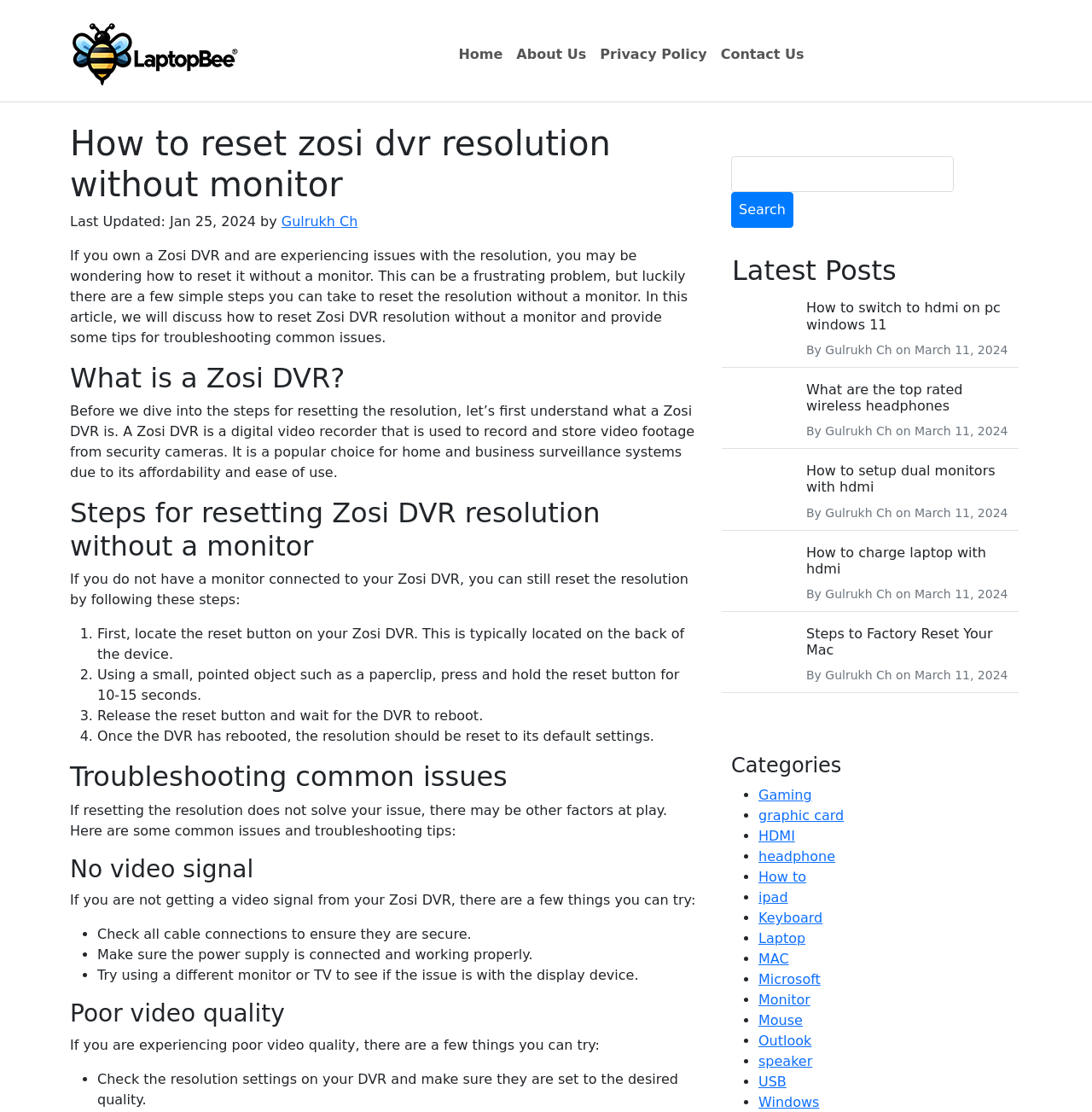Please identify the bounding box coordinates of the region to click in order to complete the task: "Click the 'Categories' dropdown". The coordinates must be four float numbers between 0 and 1, specified as [left, top, right, bottom].

[0.67, 0.678, 0.924, 0.7]